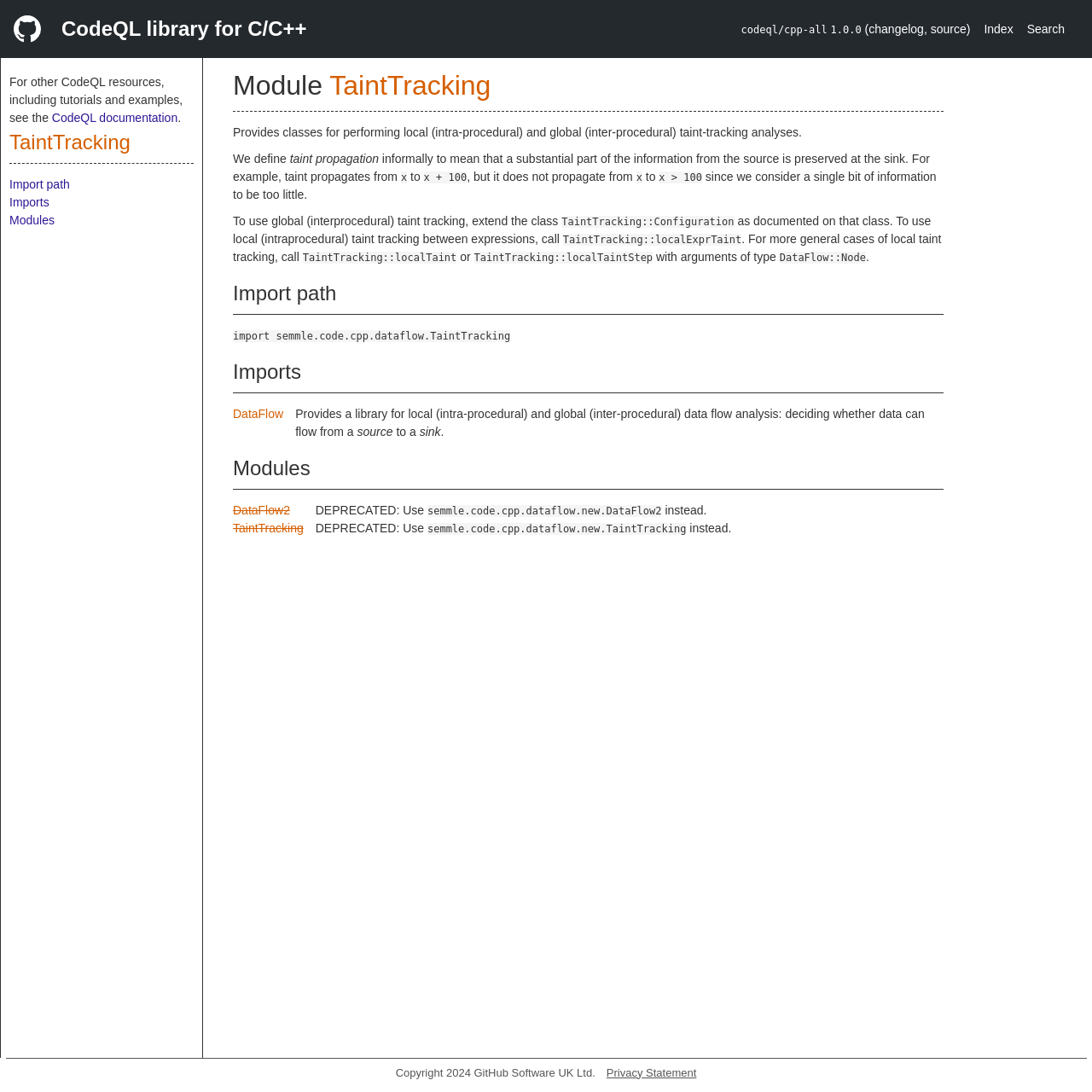Identify the bounding box coordinates for the region to click in order to carry out this instruction: "Go to the 'changelog'". Provide the coordinates using four float numbers between 0 and 1, formatted as [left, top, right, bottom].

[0.796, 0.02, 0.846, 0.032]